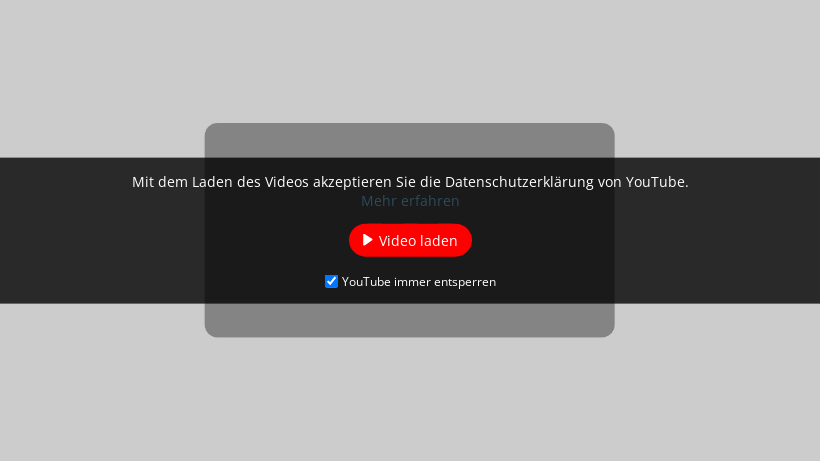Can you give a detailed response to the following question using the information from the image? What is the purpose of the checkbox?

The checkbox labeled 'YouTube immer entsperren' suggests an option for users to bypass similar privacy prompts in the future, allowing them to access YouTube content without having to accept the privacy policy every time.